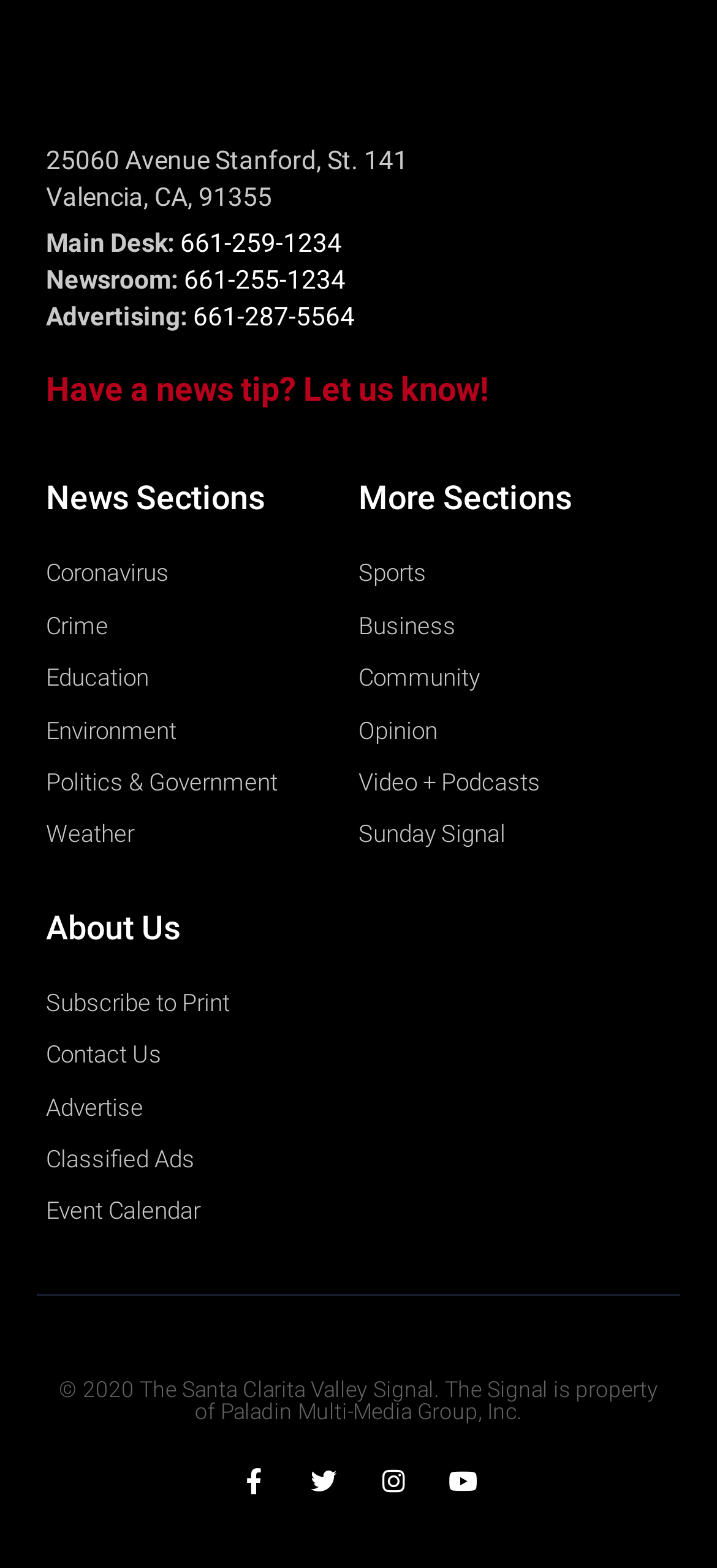Please determine the bounding box coordinates for the UI element described as: "Contact Us".

[0.064, 0.659, 0.5, 0.686]